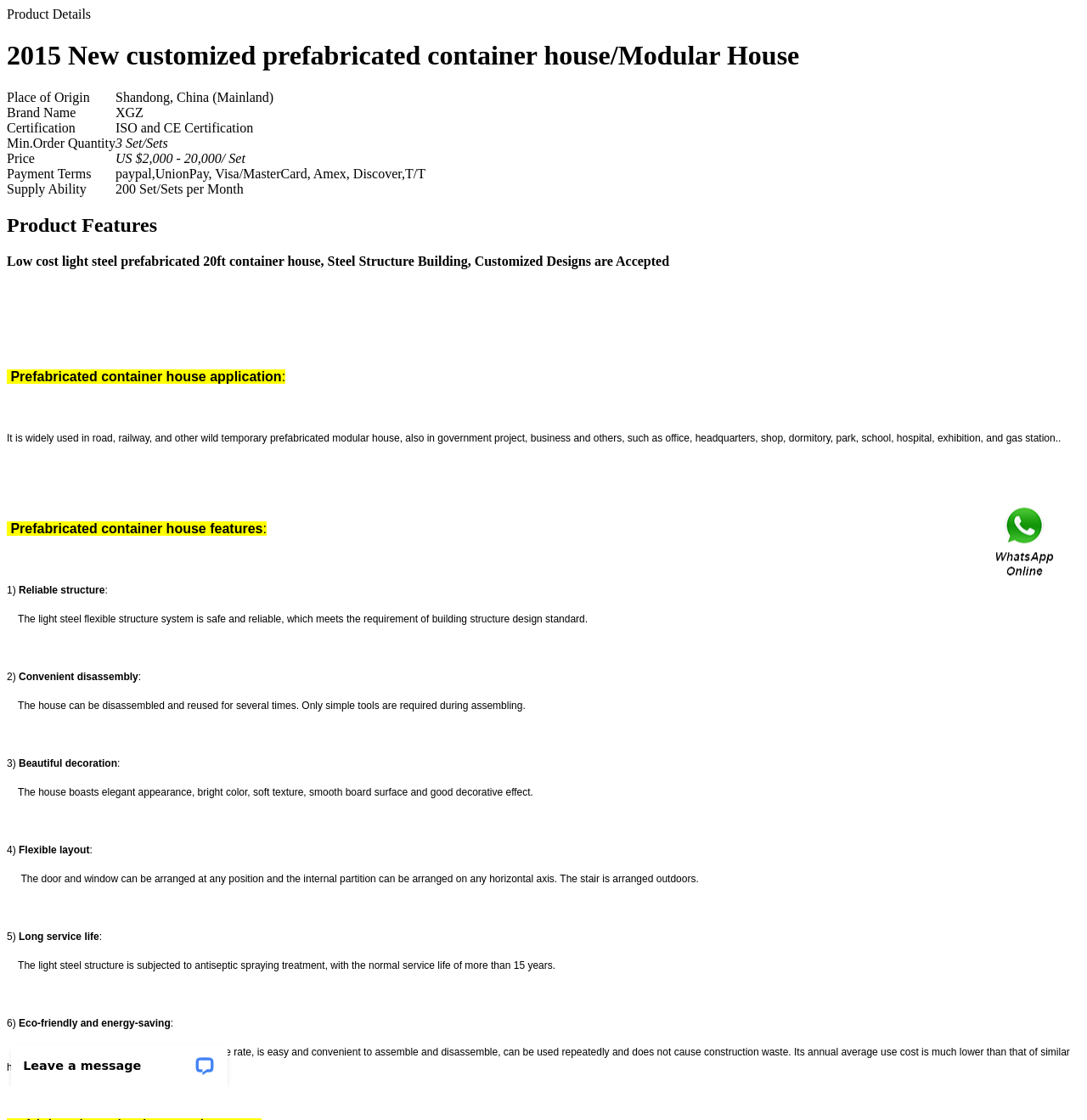What is the price range of the product?
Can you provide an in-depth and detailed response to the question?

The answer can be found in the product details section, where it is specified that the price range of the product is US $2,000 - 20,000/ Set.